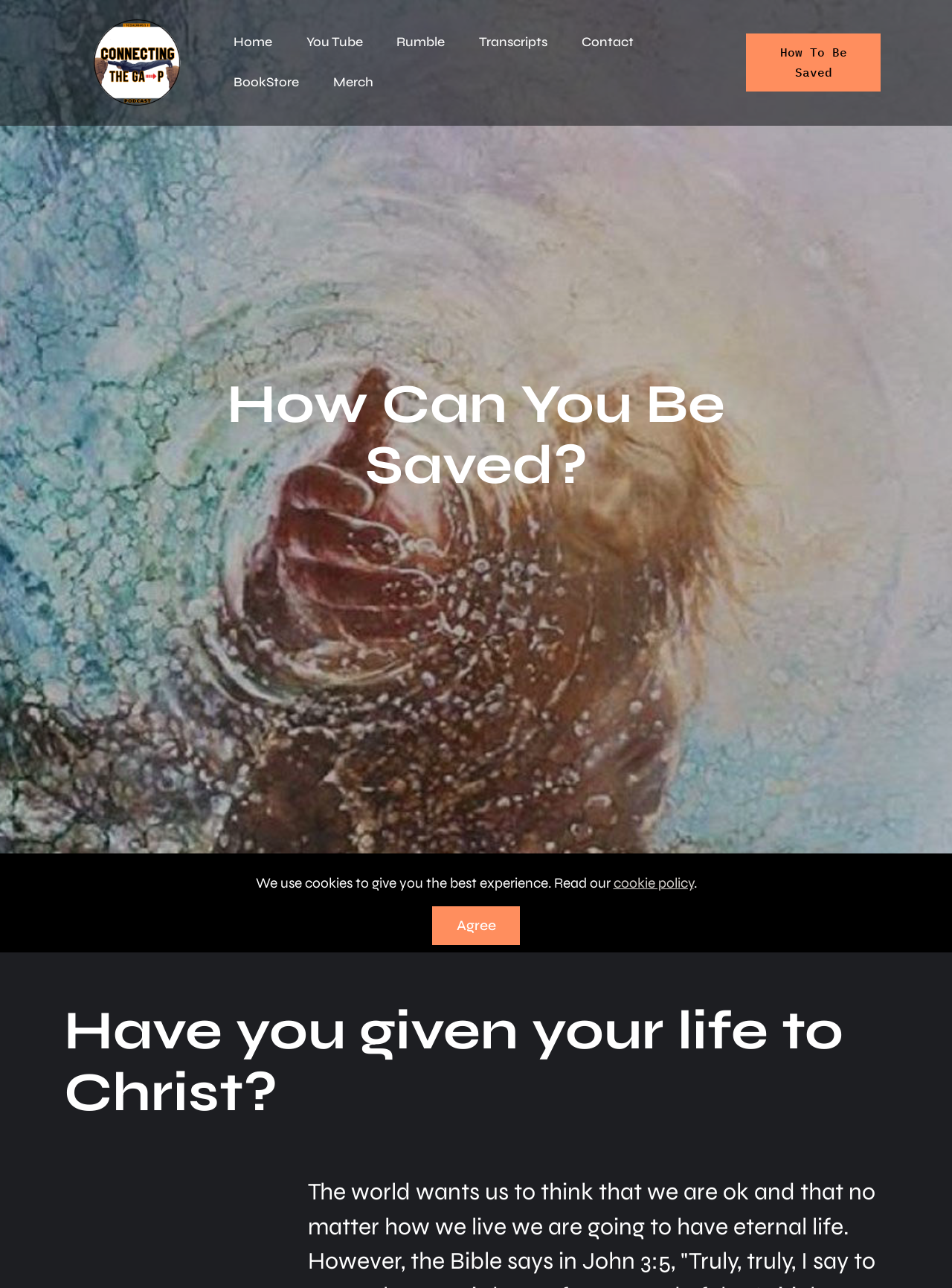What is the purpose of the 'Agree' button?
Answer the question with just one word or phrase using the image.

Cookie policy